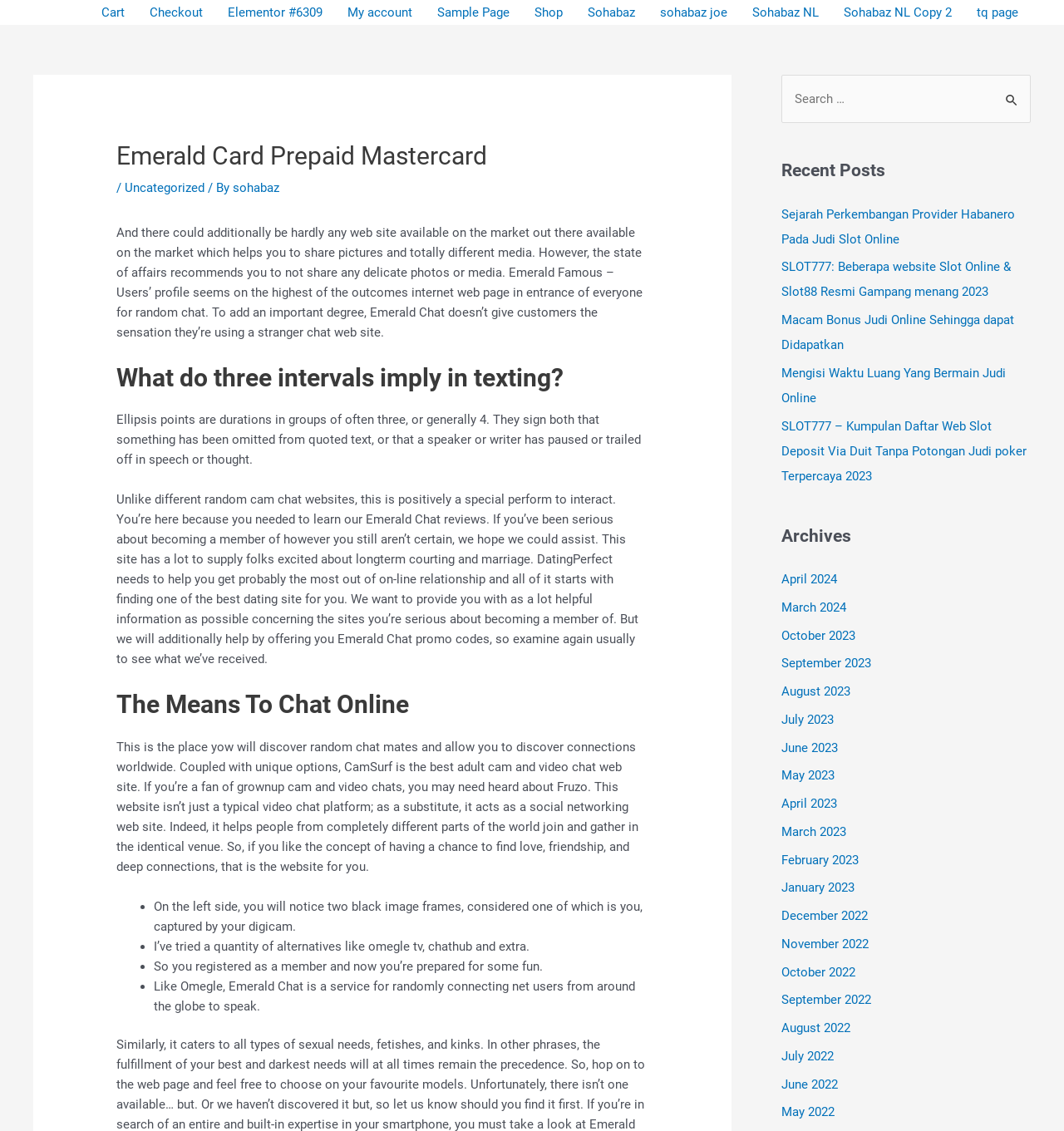Detail the webpage's structure and highlights in your description.

This webpage appears to be a blog or article page, with a focus on Emerald Card Prepaid Mastercard and Softgel Minyak Habbatus Sauda + Zaitun. At the top of the page, there is a navigation menu with links to various pages, including "Cart", "Checkout", "My account", and "Shop".

Below the navigation menu, there is a header section with a heading that reads "Emerald Card Prepaid Mastercard" and a subheading that includes the text "And there could additionally be hardly any web site available on the market out there available on the market which helps you to share pictures and totally different media."

The main content area of the page is divided into several sections. The first section appears to be an article or blog post, with a heading that reads "What do three intervals imply in texting?" and a block of text that explains the meaning of ellipsis points in texting.

The next section has a heading that reads "The Means To Chat Online" and appears to be a review or description of a chat platform called Emerald Chat. The text describes the features and benefits of the platform, including the ability to connect with people worldwide and find love, friendship, and deep connections.

Below this section, there is a list of bullet points with short descriptions of how to use the Emerald Chat platform. The list includes items such as "On the left side, you will notice two black image frames, considered one of which is you, captured by your digicam" and "Like Omegle, Emerald Chat is a service for randomly connecting net users from around the globe to speak."

To the right of the main content area, there is a sidebar with several sections. The top section has a search box and a button to submit a search query. Below the search box, there is a section with a heading that reads "Recent Posts" and a list of links to recent blog posts or articles. The posts have titles such as "Sejarah Perkembangan Provider Habanero Pada Judi Slot Online" and "SLOT777: Beberapa website Slot Online & Slot88 Resmi Gampang menang 2023".

Below the "Recent Posts" section, there is a section with a heading that reads "Archives" and a list of links to archived blog posts or articles, organized by month and year. The archives go back to December 2022.